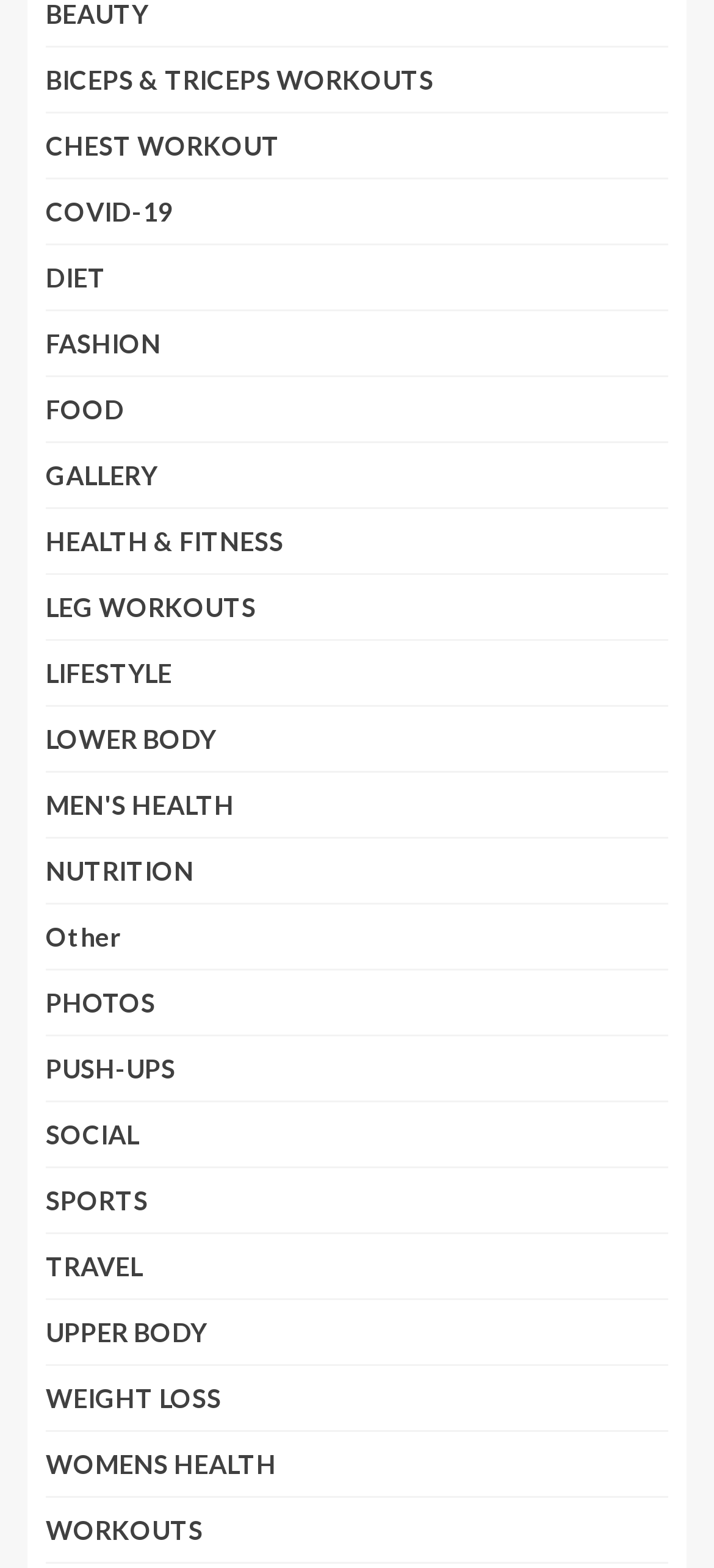Please identify the bounding box coordinates of the region to click in order to complete the given instruction: "View BICEPS & TRICEPS WORKOUTS". The coordinates should be four float numbers between 0 and 1, i.e., [left, top, right, bottom].

[0.064, 0.04, 0.608, 0.06]